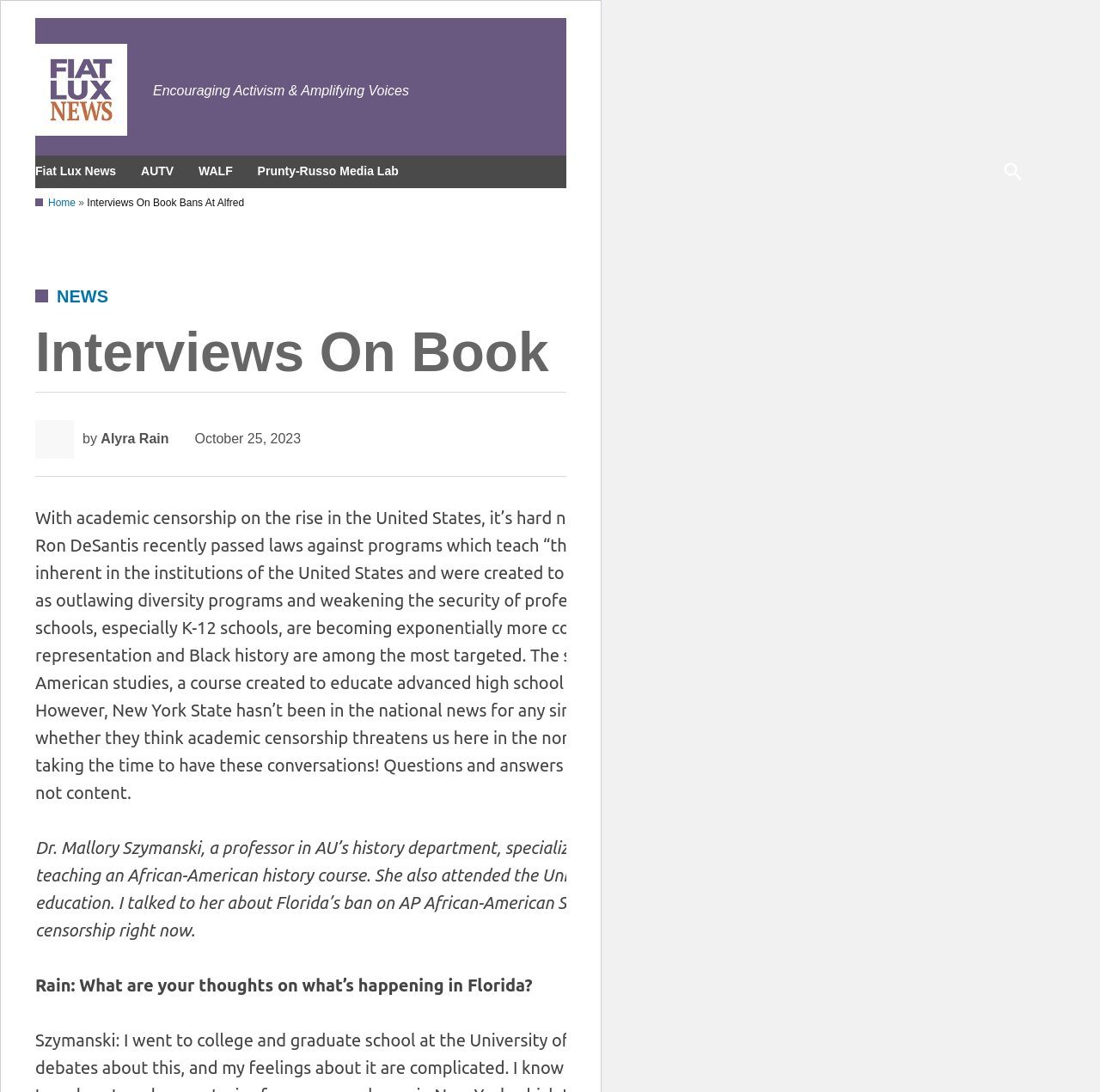What is the date of the article?
Using the image, provide a detailed and thorough answer to the question.

I found the answer by looking at the article's content, where I saw the text 'October 25, 2023'.